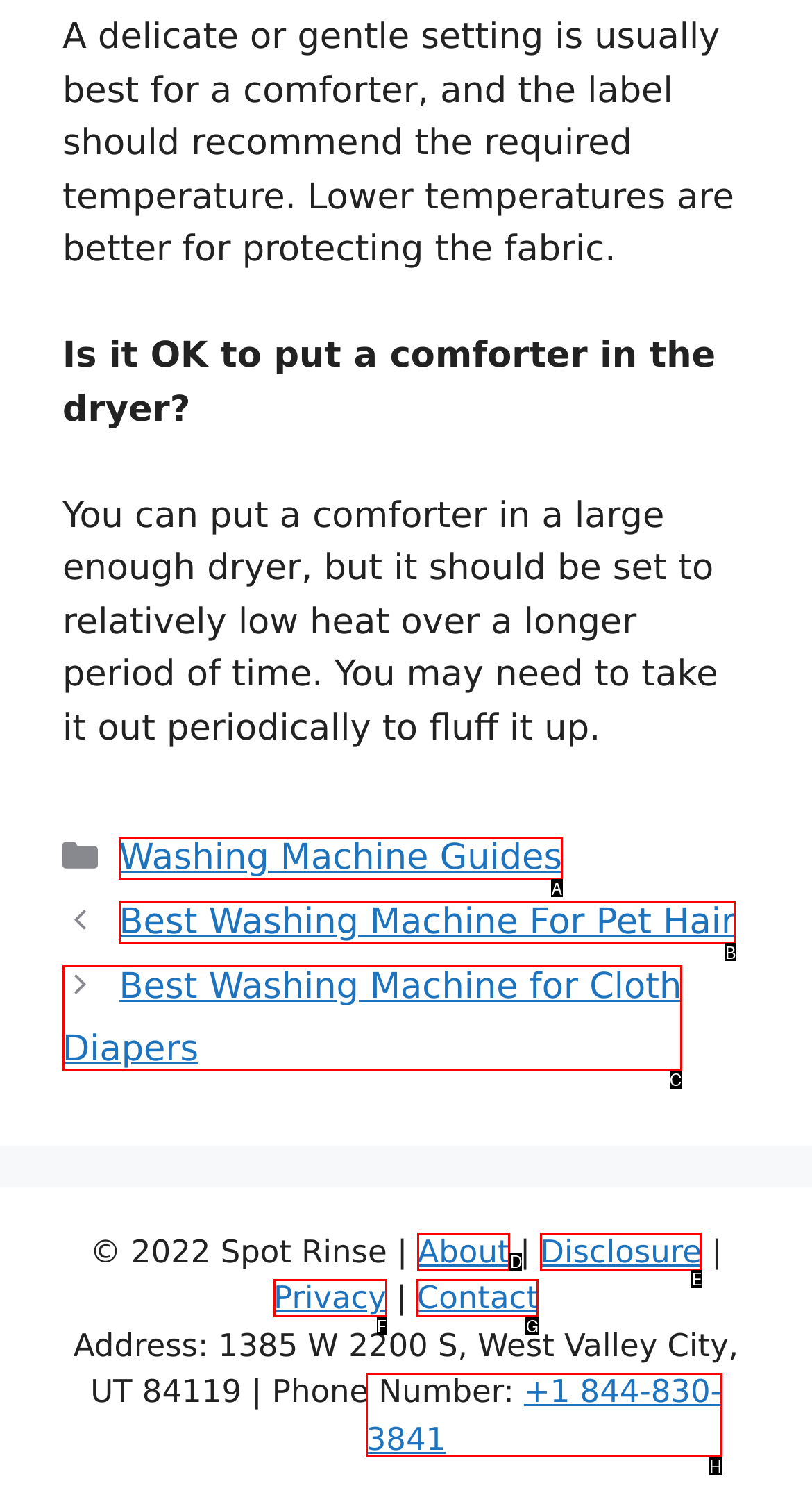Which option should be clicked to execute the following task: Click on '+1 844-830-3841'? Respond with the letter of the selected option.

H